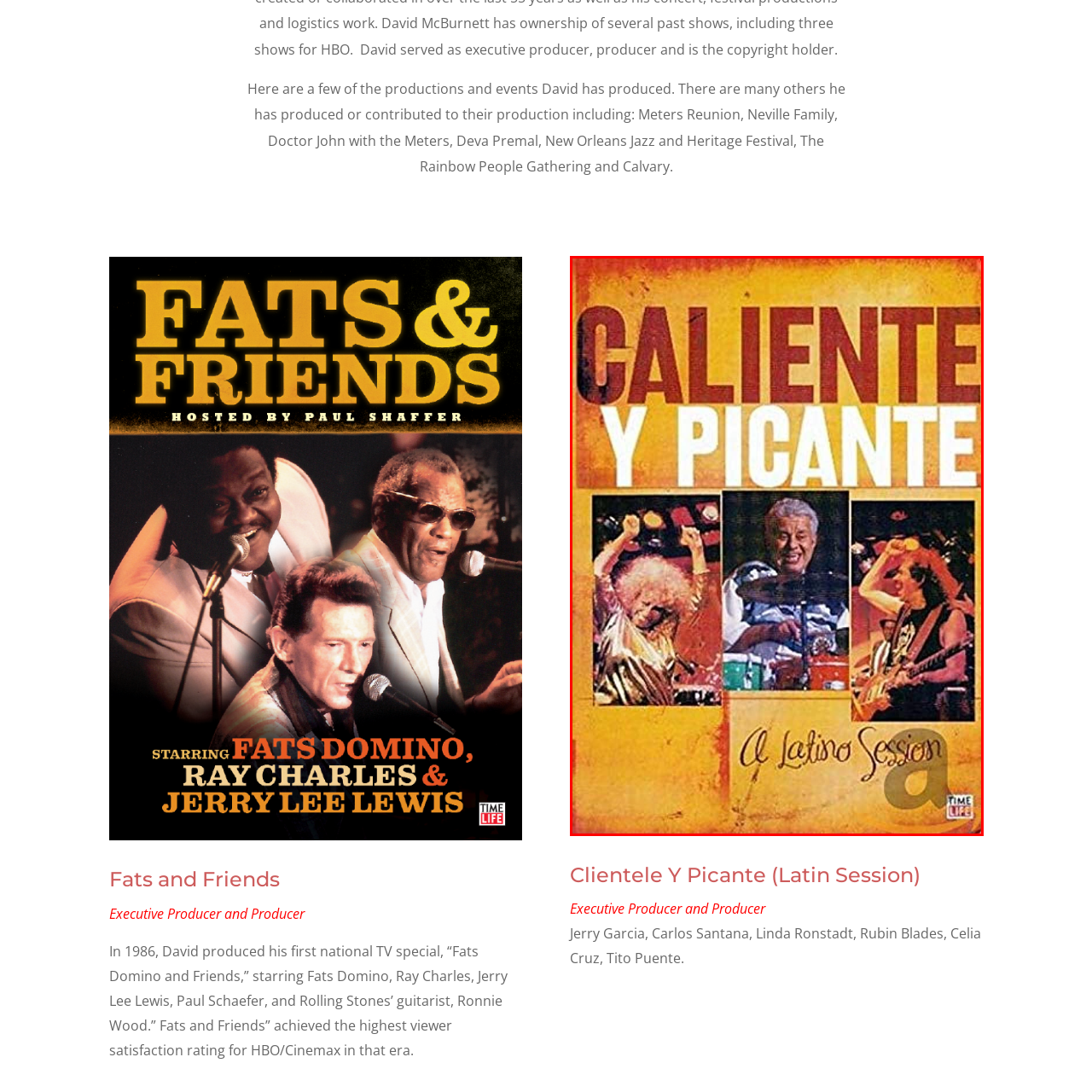Describe fully the image that is contained within the red bounding box.

The image showcases the vibrant cover of "Caliente y Picante: A Latino Session," featuring dynamic performances from three musicians. The left panel captures a lively performer energetically engaging the audience, exuding excitement in their flamboyant costume. The central image highlights a seasoned percussionist, deeply focused as they play their instrument, encapsulating the essence of Latin rhythms. The right side features another musician passionately playing the guitar, contributing to the electric atmosphere of the performance. The title "Caliente y Picante" boldly dominates the top of the cover, emphasizing its spirited theme. This production is part of a series highlighting significant contributions in music, particularly in showcasing cultural sessions that resonate with audiences. 